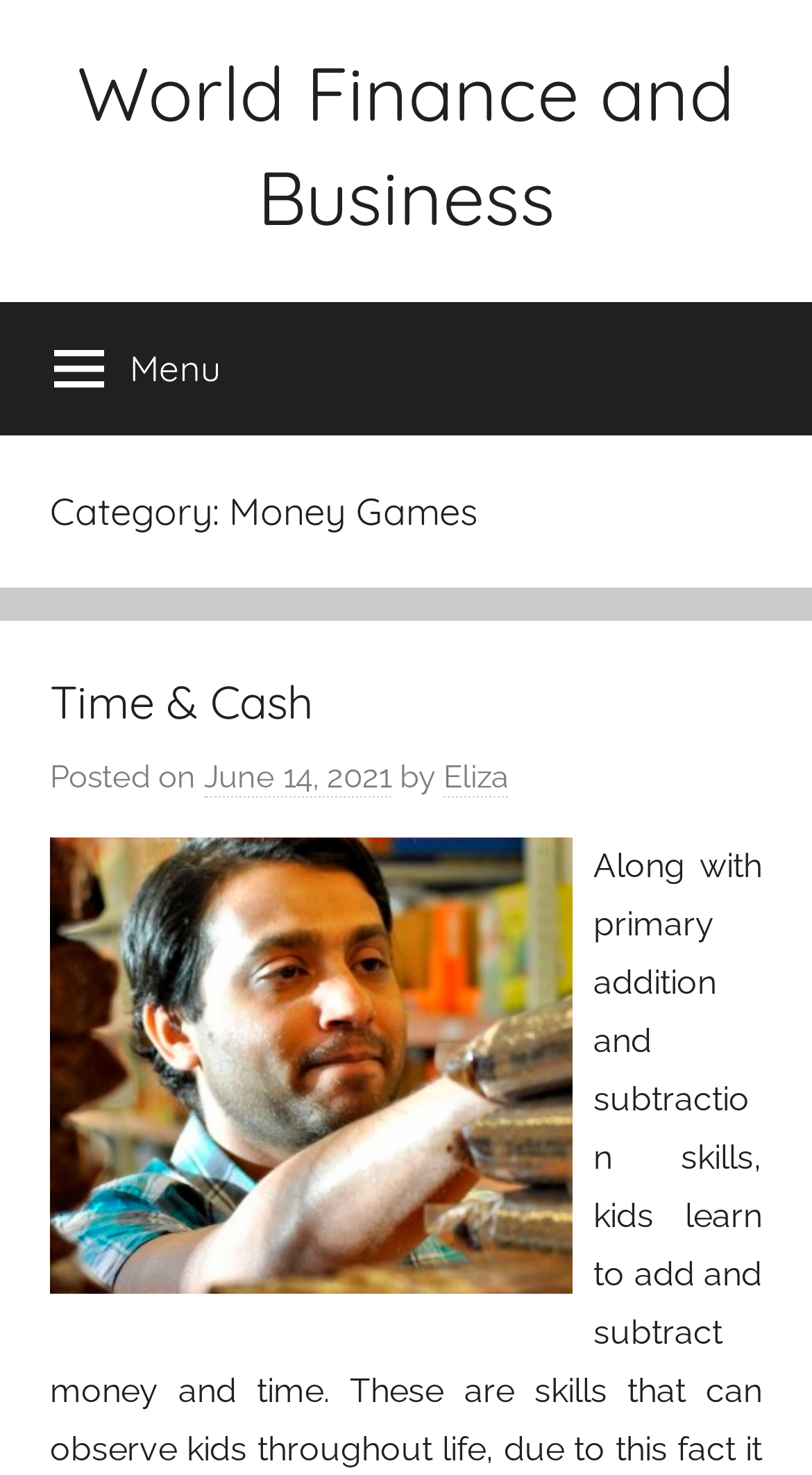Please give a concise answer to this question using a single word or phrase: 
What is the category of the current webpage?

Money Games